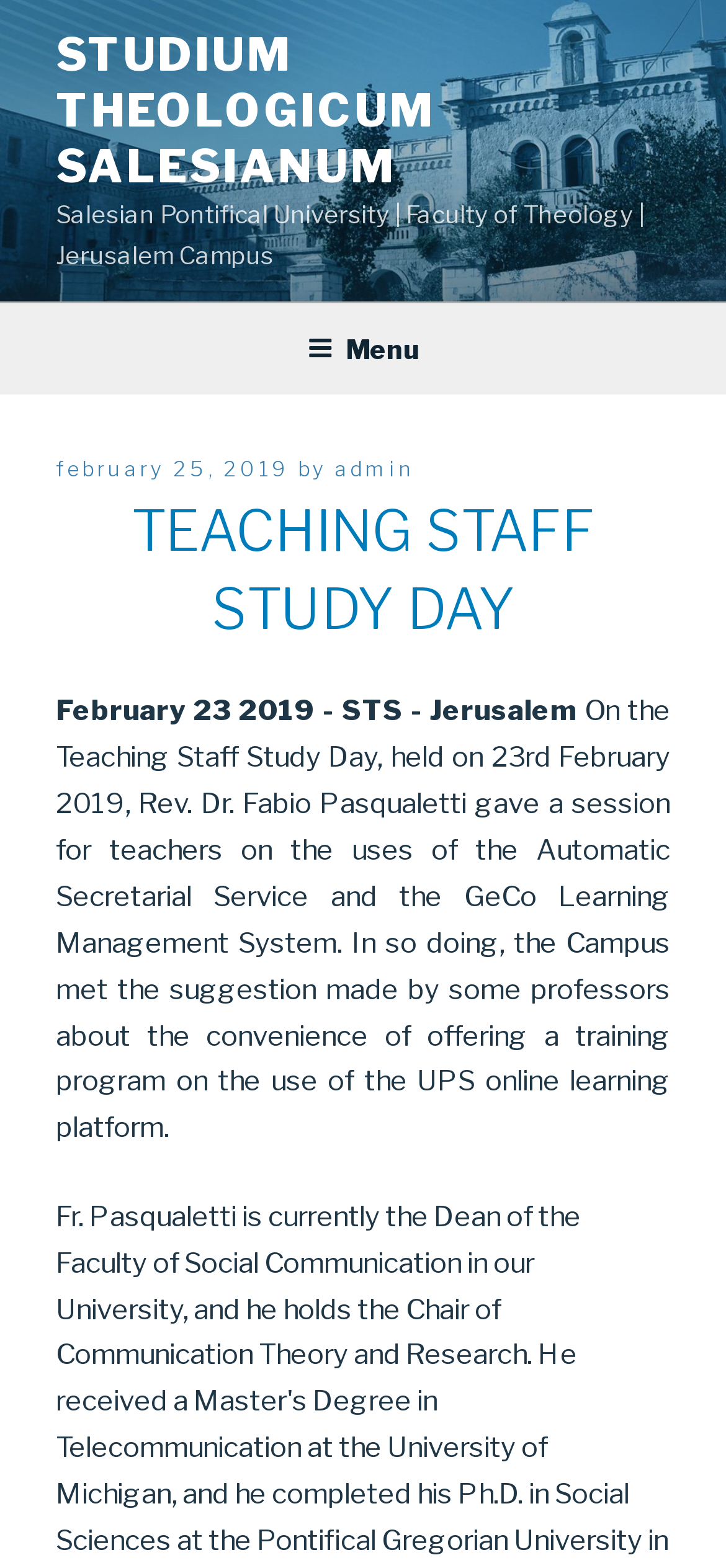What is the name of the campus?
Give a one-word or short-phrase answer derived from the screenshot.

Jerusalem Campus